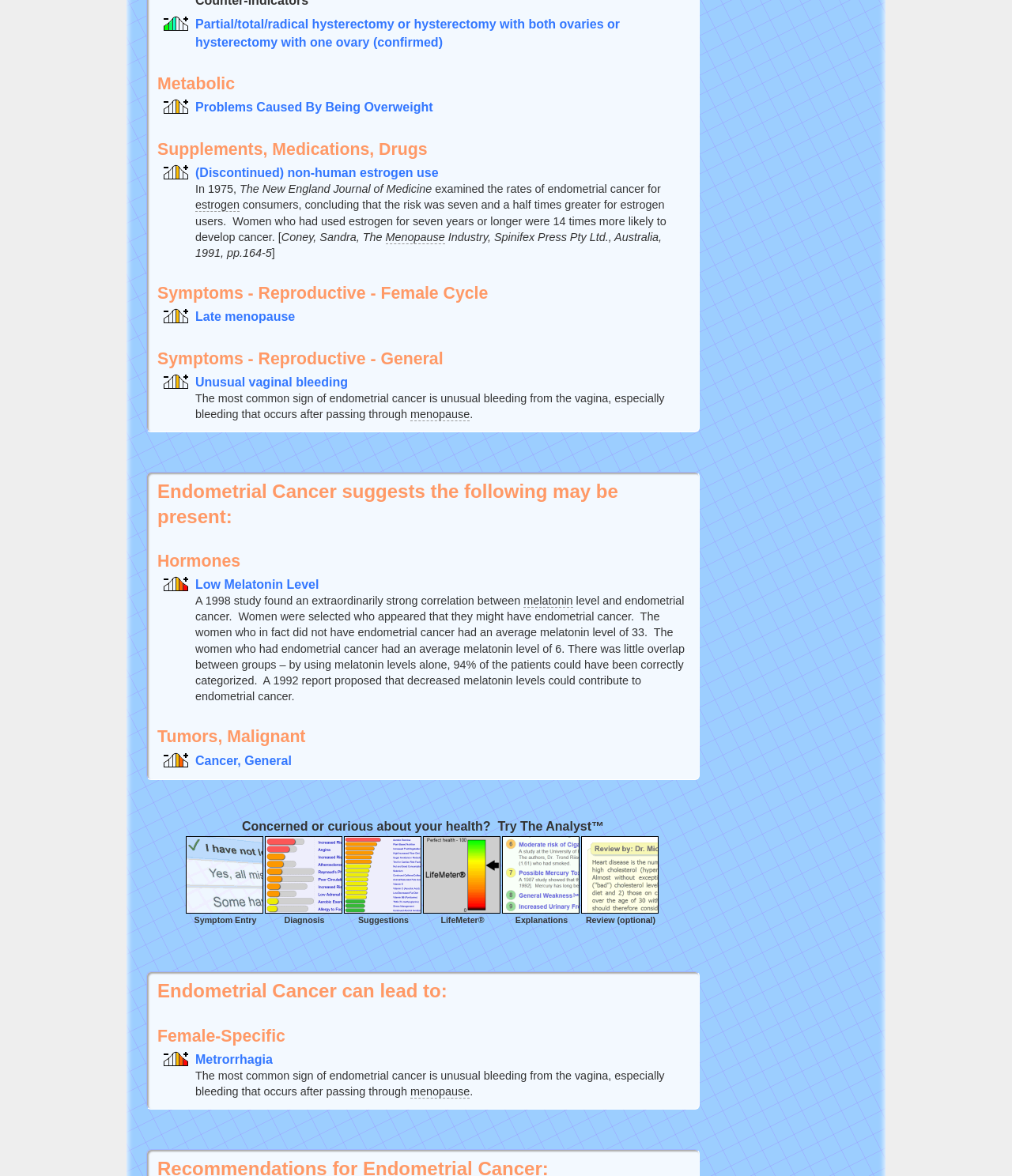Find the bounding box coordinates for the element described here: "Unusual vaginal bleeding".

[0.193, 0.319, 0.344, 0.331]